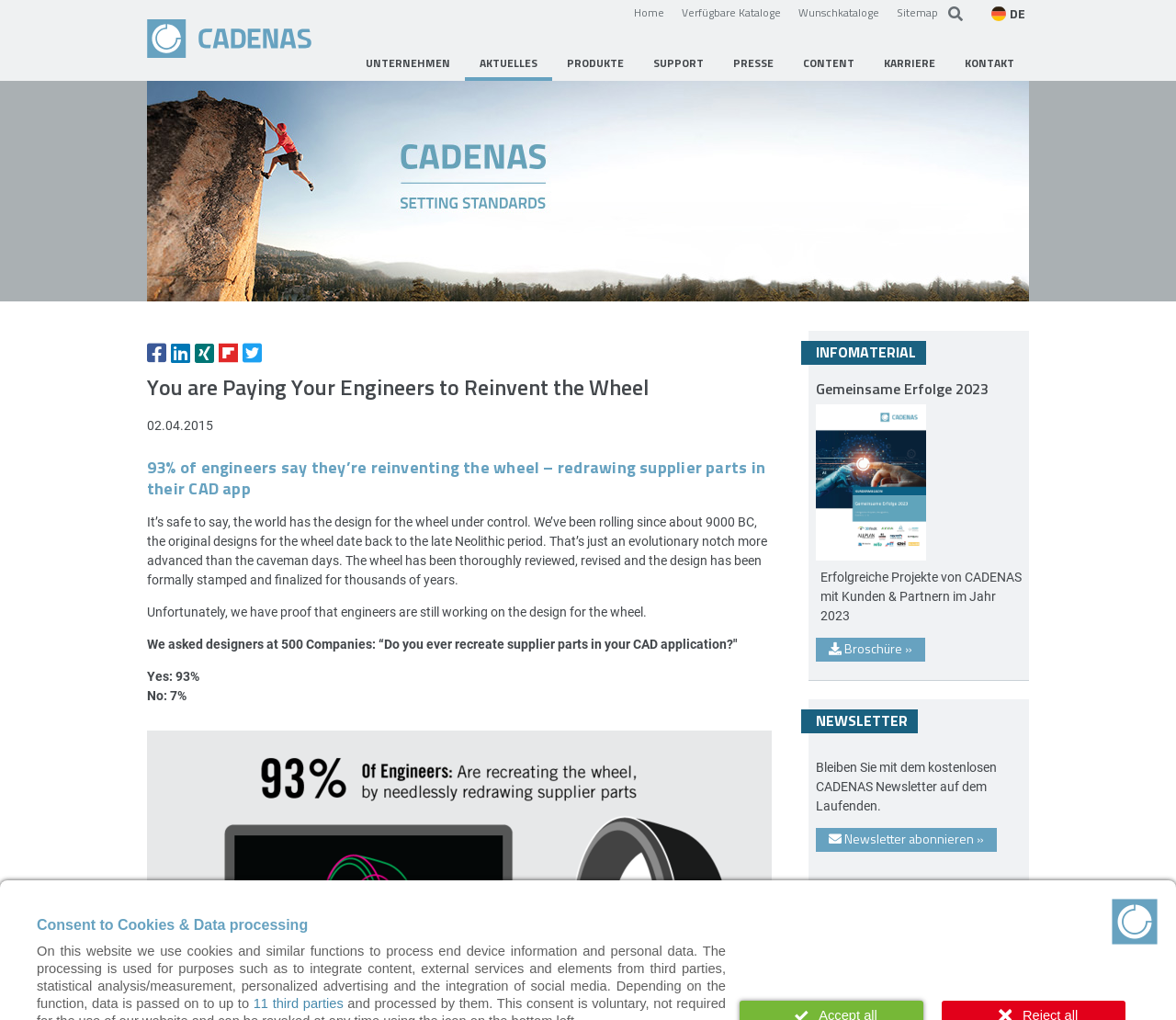How many links are in the top navigation menu?
Refer to the image and give a detailed response to the question.

I counted the links in the top navigation menu, which are 'UNTERNEHMEN', 'AKTUELLES', 'PRODUKTE', 'SUPPORT', 'PRESSE', 'CONTENT', and 'KARRIERE'.